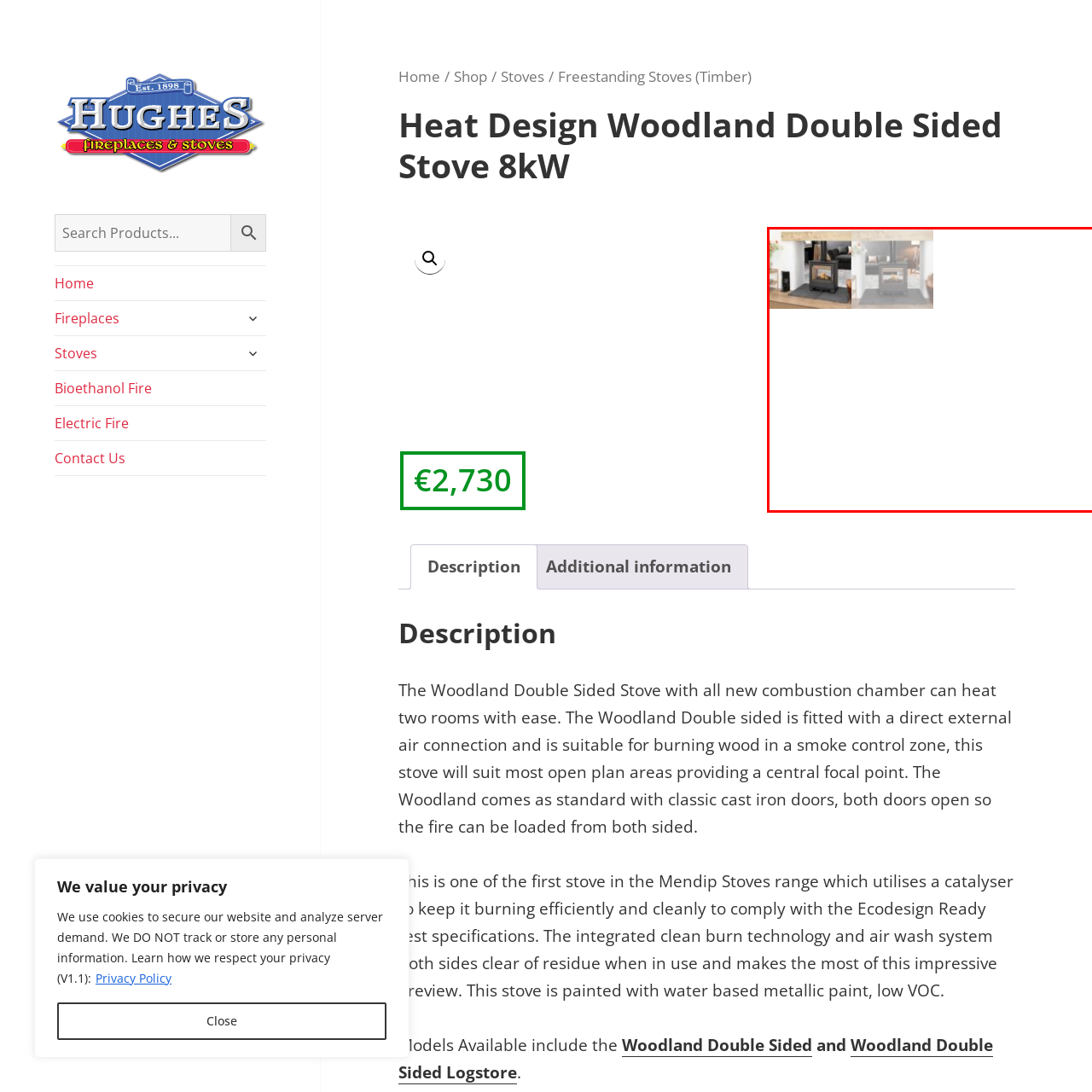Give a detailed account of the scene depicted in the image inside the red rectangle.

The image showcases the **Heat Design Woodland Double Sided Stove 8kW**, an elegantly designed wood-burning stove featuring two viewing sides. This model is ideal for open plan spaces, providing warmth and a cozy atmosphere to multiple rooms simultaneously. The stove boasts a modern combustion chamber for efficient heating and is equipped with classic cast iron doors that can be opened from either side for easy loading. 

The sleek black design complements various interior styles, enhancing the visual appeal of any living area. One of the images displays the stove in a stylishly designed space with a rustic wooden beam overhead, emphasizing its suitability for modern and traditional settings alike. The low VOC paint finish and integrated clean burn technology ensure both environmental efficiency and clarity of view through the glass doors, making it a standout piece for any fireplace setup.